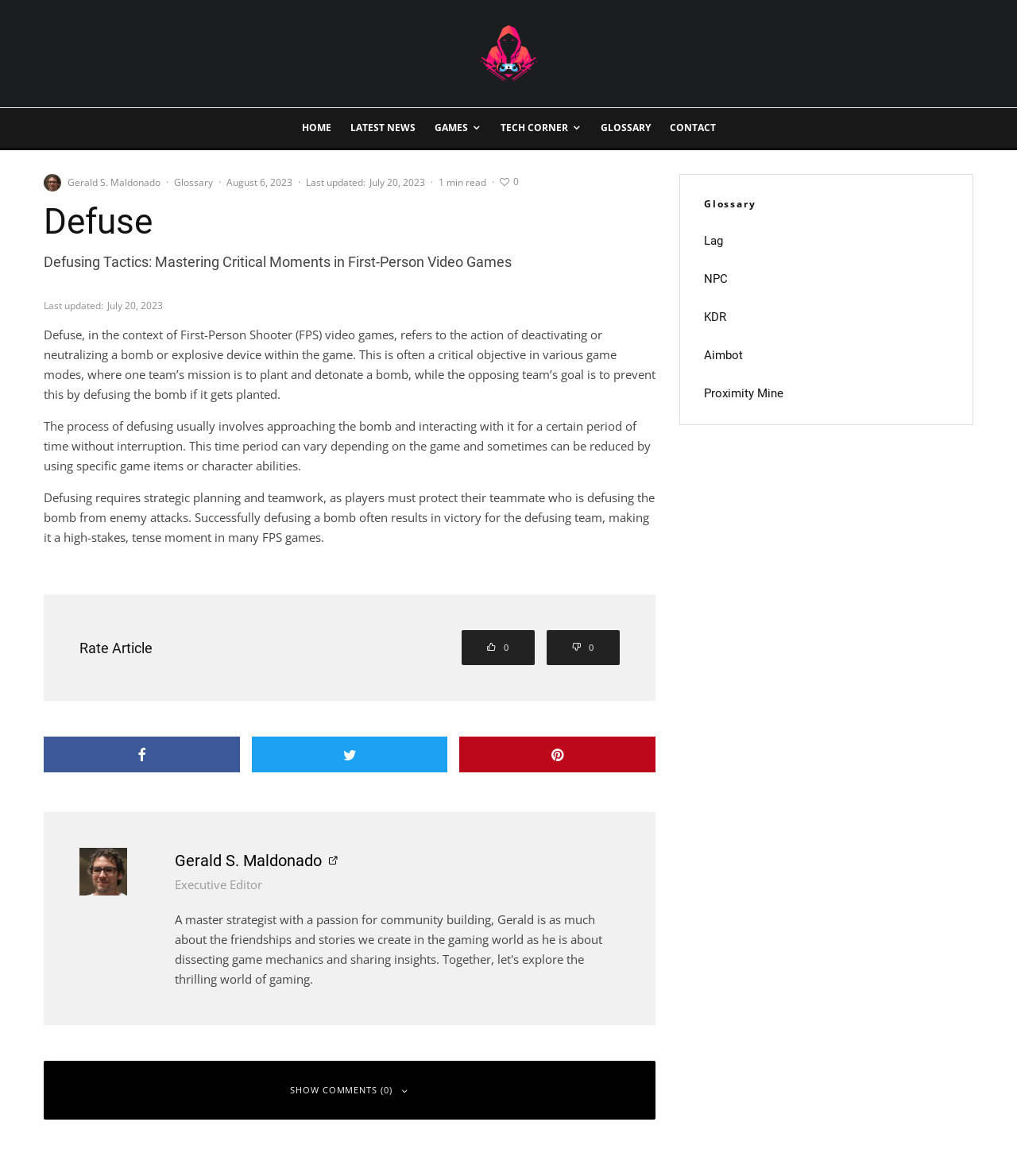Provide the bounding box coordinates for the area that should be clicked to complete the instruction: "Read the article about Defuse".

[0.043, 0.164, 0.645, 0.207]